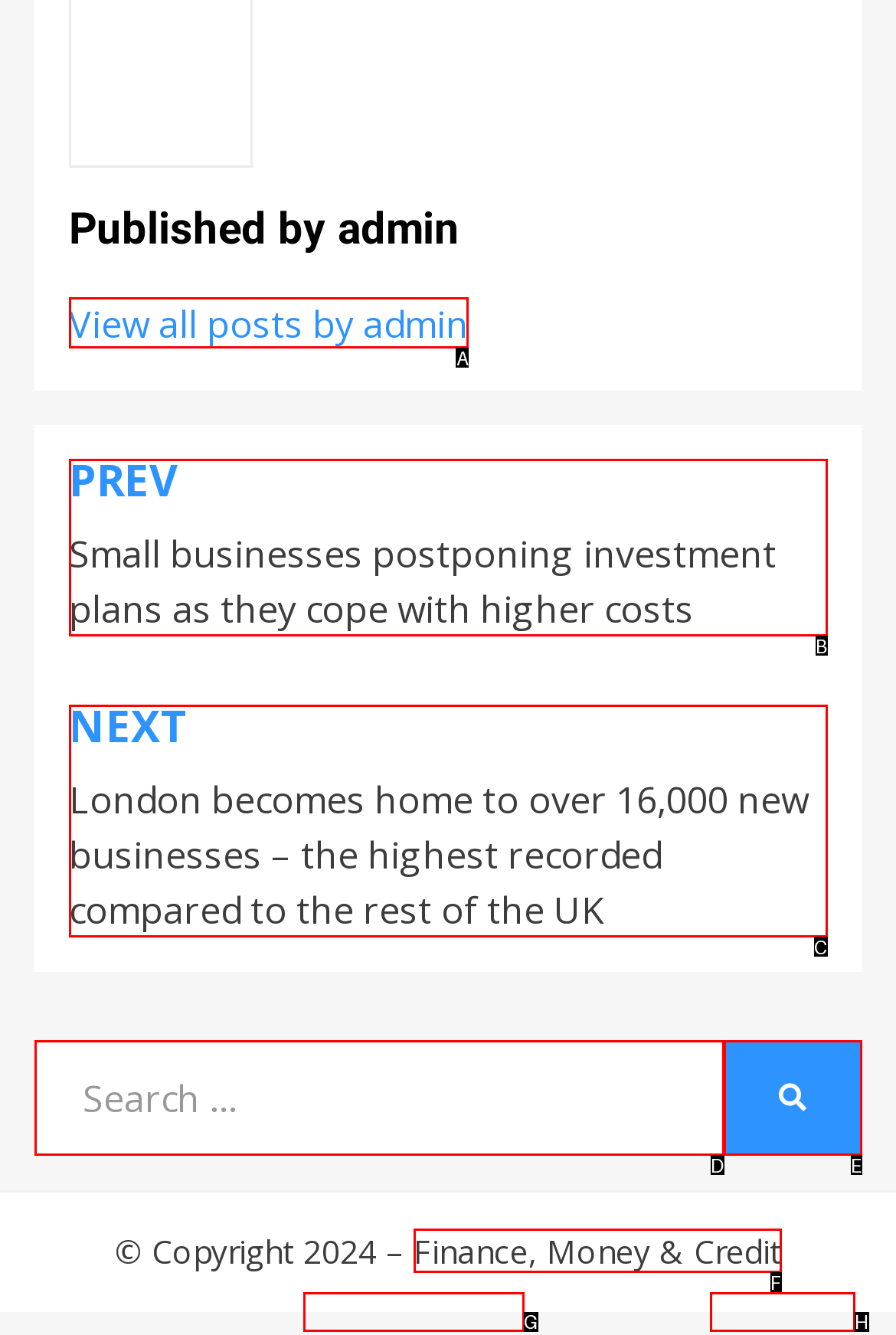Determine which letter corresponds to the UI element to click for this task: Sort by Occupation
Respond with the letter from the available options.

None